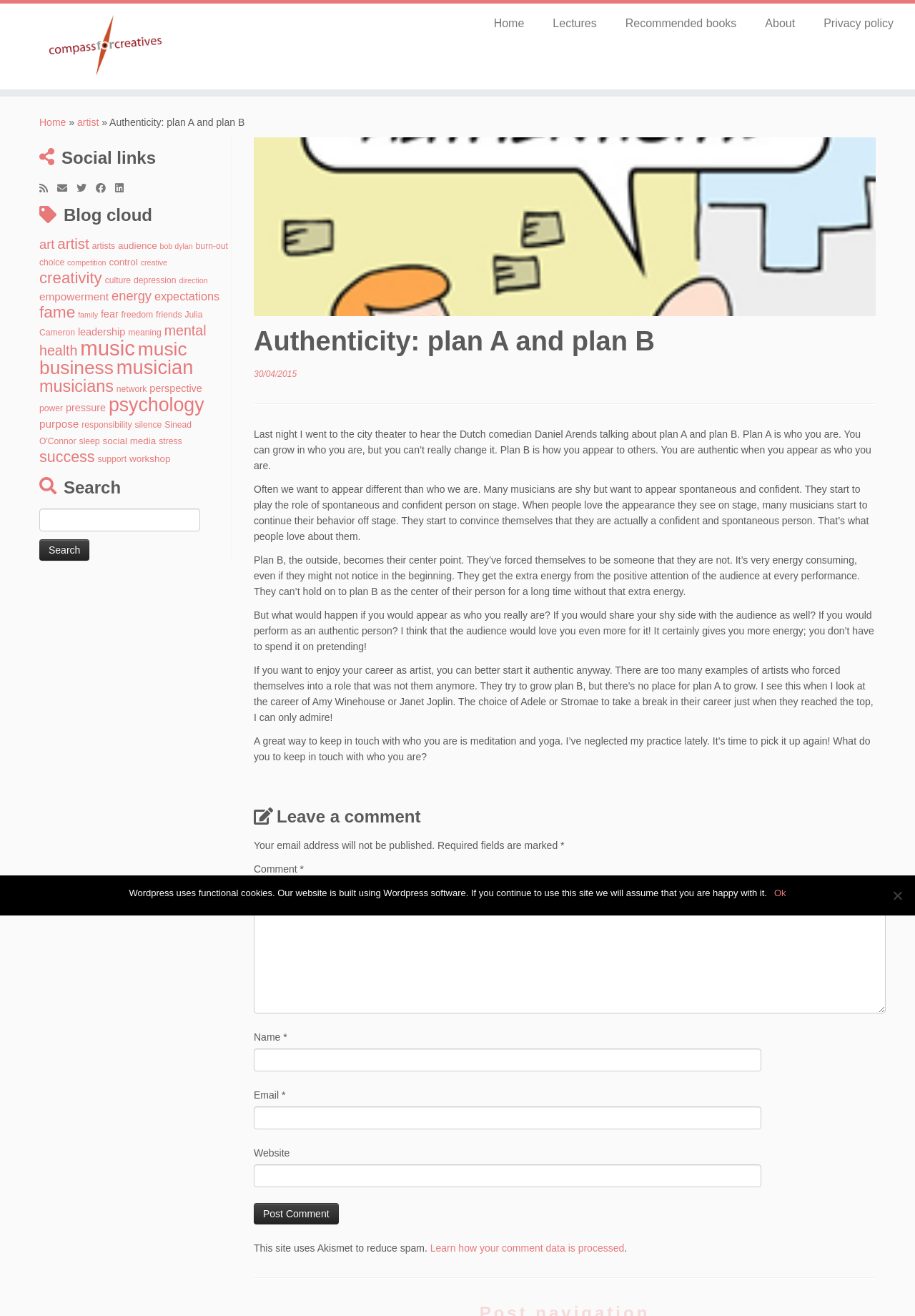Can you specify the bounding box coordinates for the region that should be clicked to fulfill this instruction: "Contact us".

None